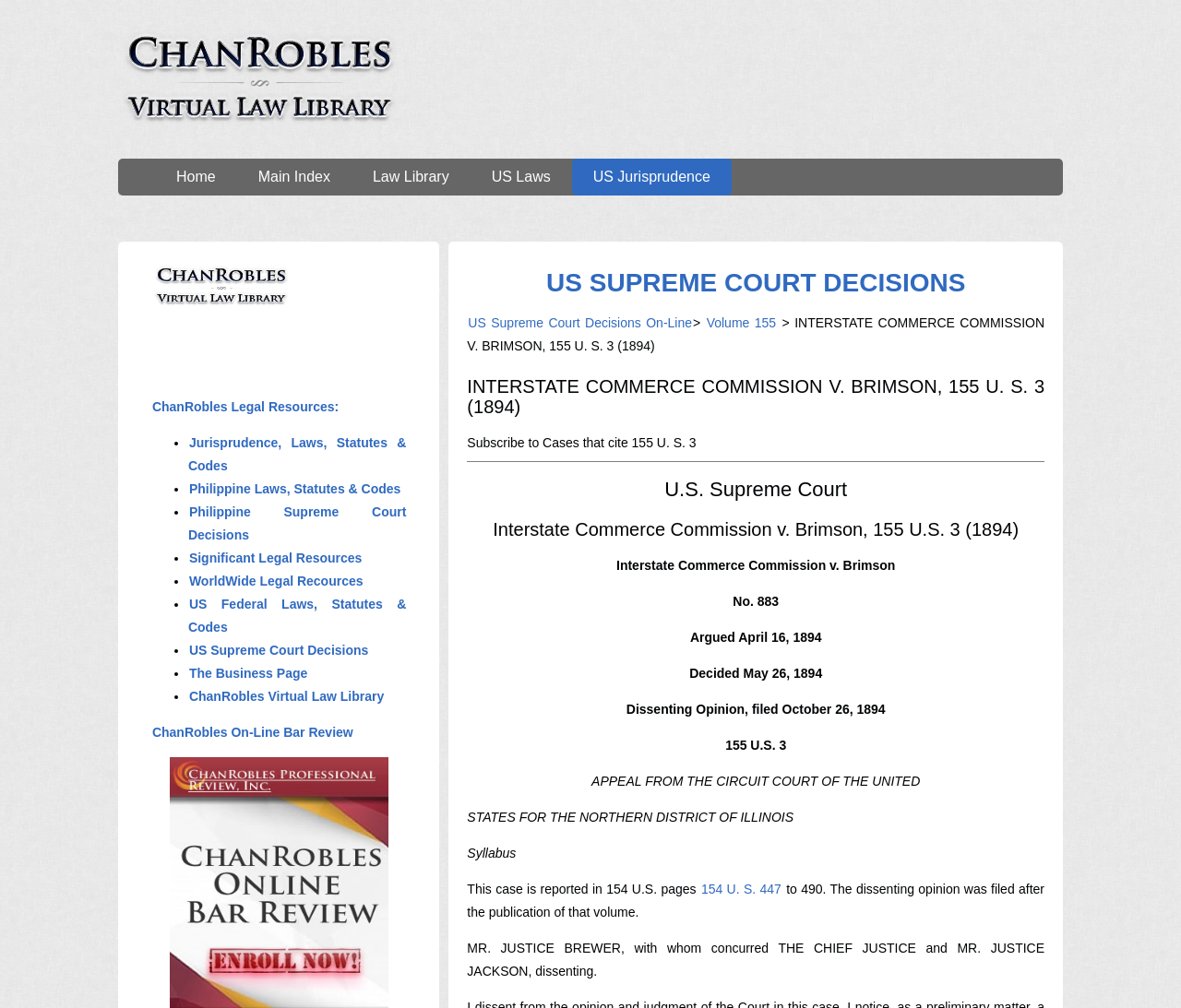Please answer the following query using a single word or phrase: 
What is the name of the US Supreme Court case?

Interstate Commerce Commission v. Brimson